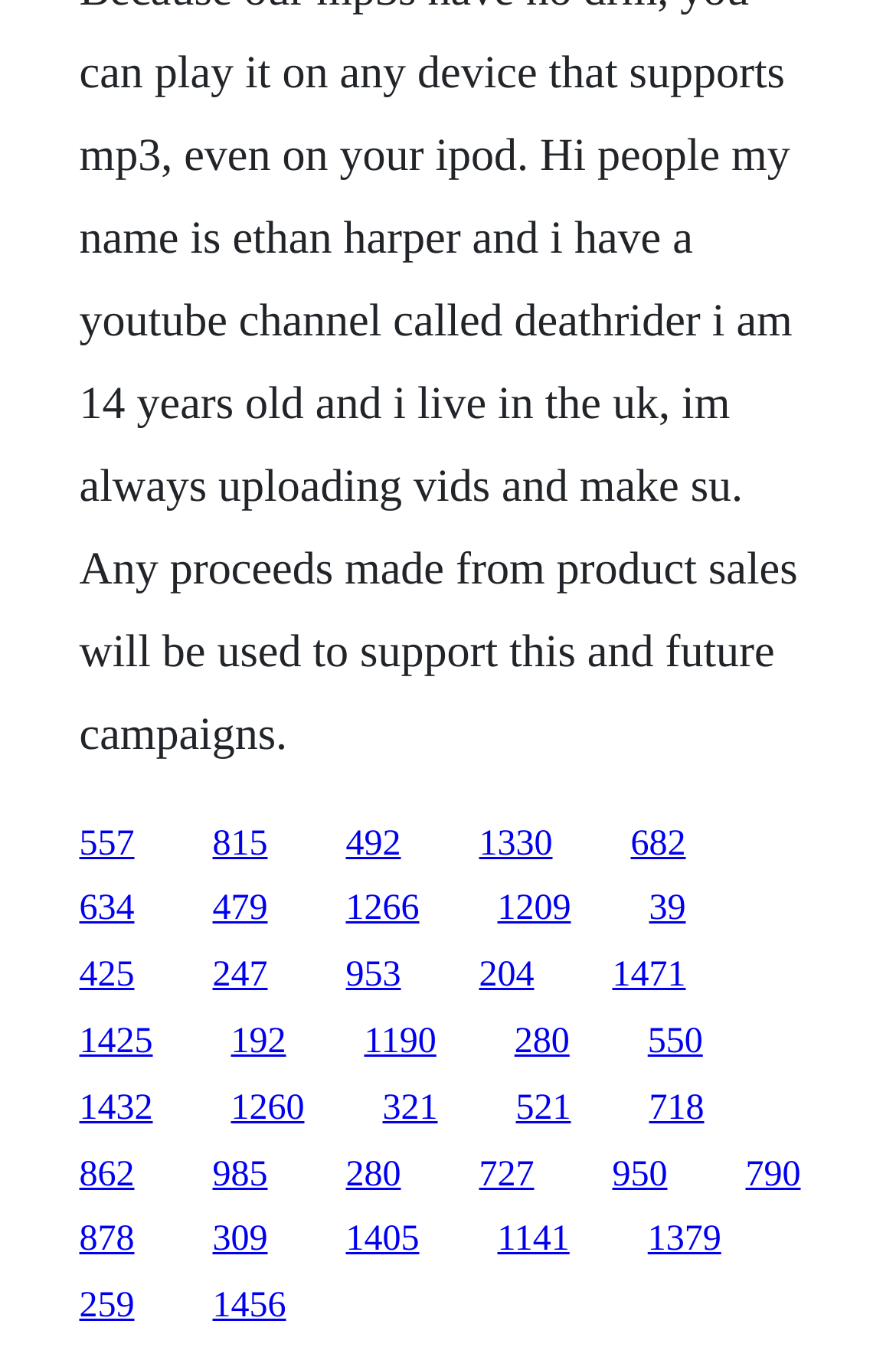What is the horizontal position of the link '682'?
Please use the image to deliver a detailed and complete answer.

I compared the x1 and x2 coordinates of the link '682' and the link '634'. Since the x1 and x2 values of '682' are greater than those of '634', I concluded that the link '682' is to the right of the link '634'.